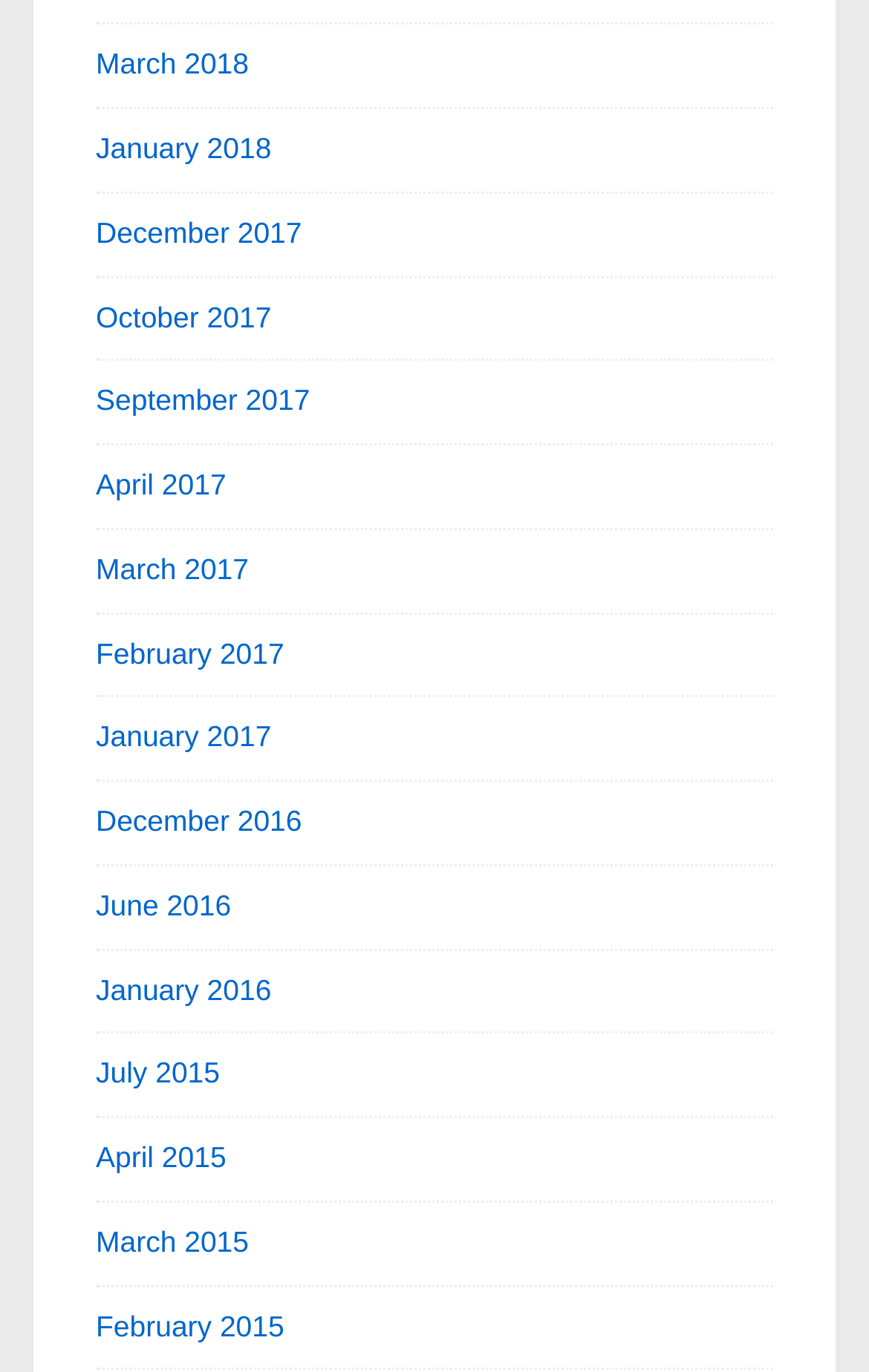Determine the bounding box coordinates of the clickable region to execute the instruction: "view January 2017". The coordinates should be four float numbers between 0 and 1, denoted as [left, top, right, bottom].

[0.11, 0.525, 0.312, 0.549]